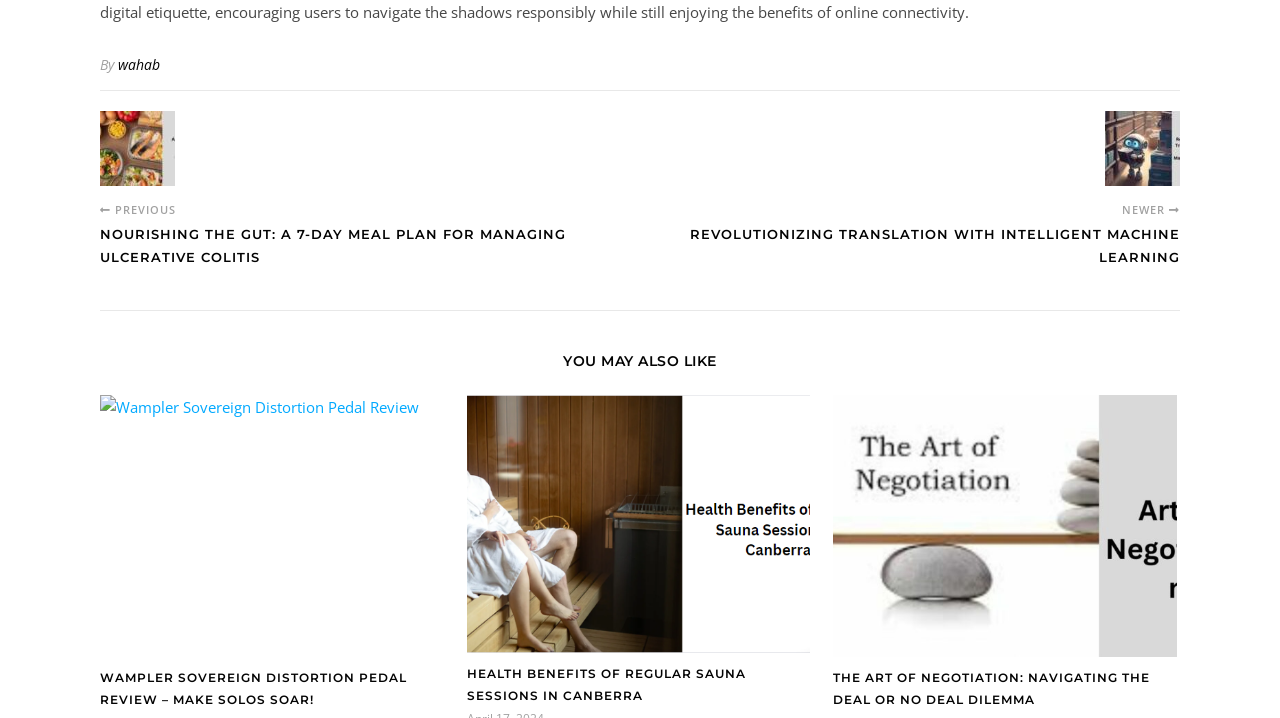Specify the bounding box coordinates of the area that needs to be clicked to achieve the following instruction: "Learn about the Health Benefits of Regular Sauna Sessions in Canberra".

[0.365, 0.551, 0.633, 0.91]